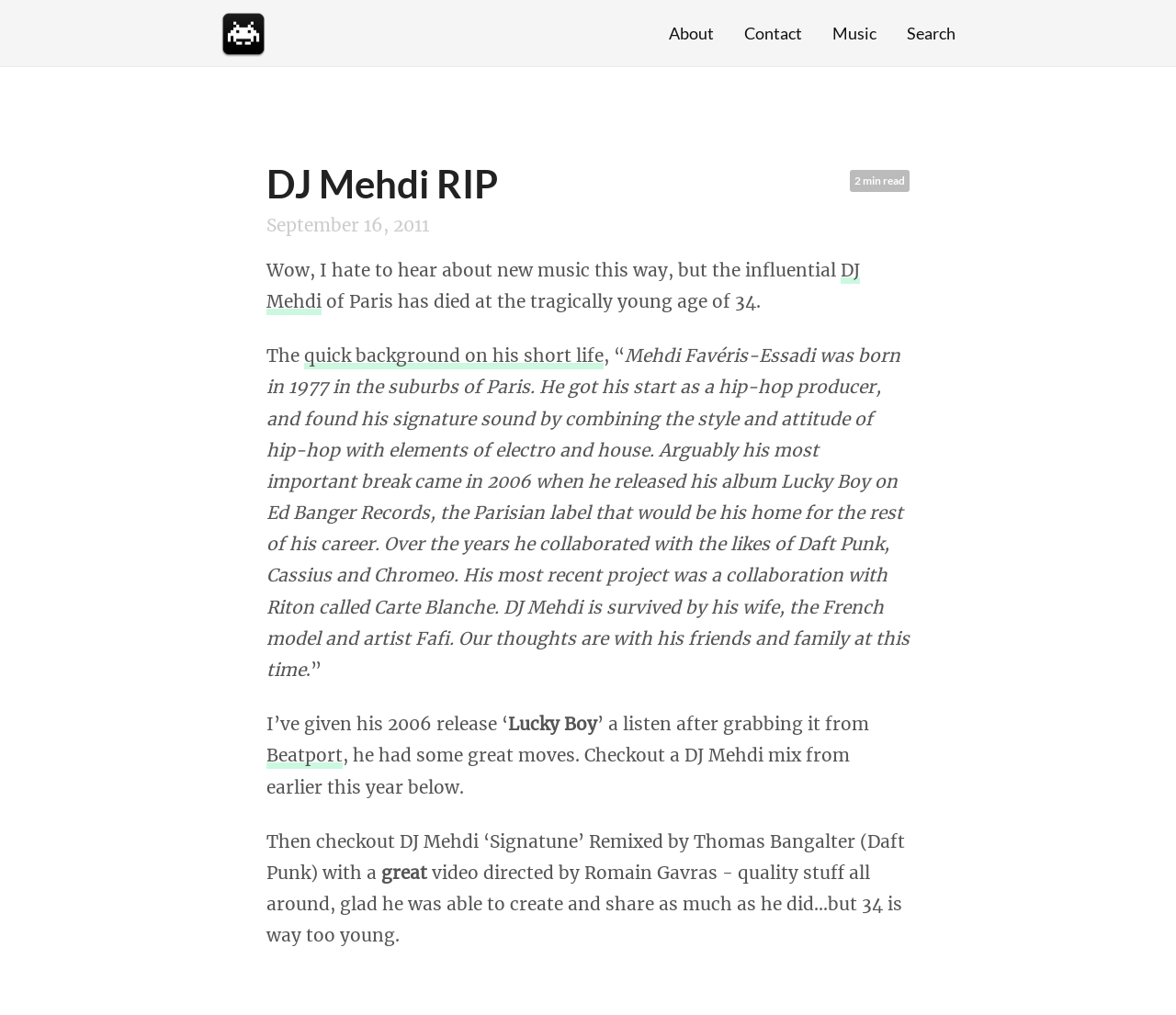Given the element description "DJ Mehdi" in the screenshot, predict the bounding box coordinates of that UI element.

[0.227, 0.255, 0.731, 0.31]